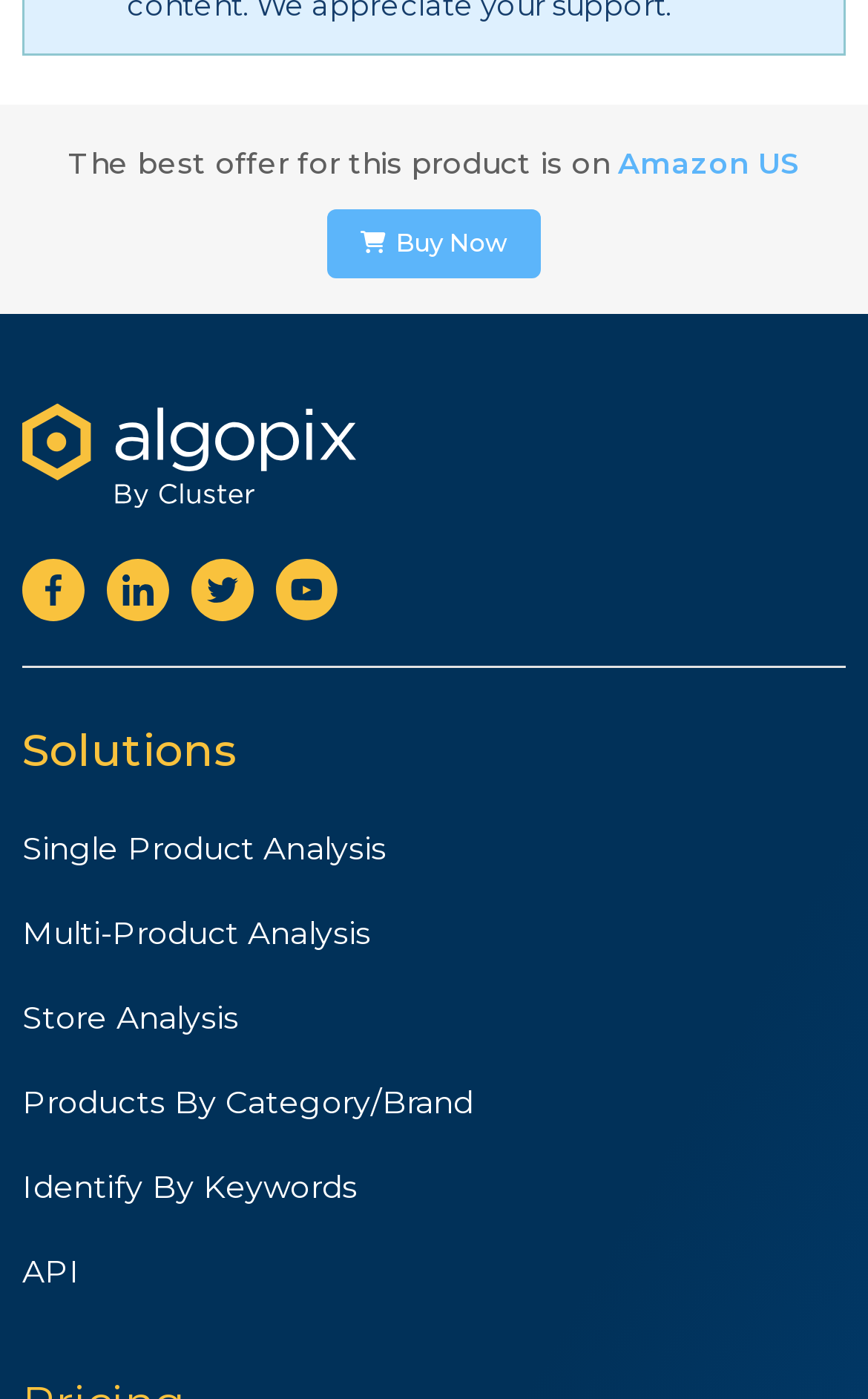Indicate the bounding box coordinates of the element that must be clicked to execute the instruction: "Check out Algopix on Youtube". The coordinates should be given as four float numbers between 0 and 1, i.e., [left, top, right, bottom].

[0.318, 0.412, 0.39, 0.437]